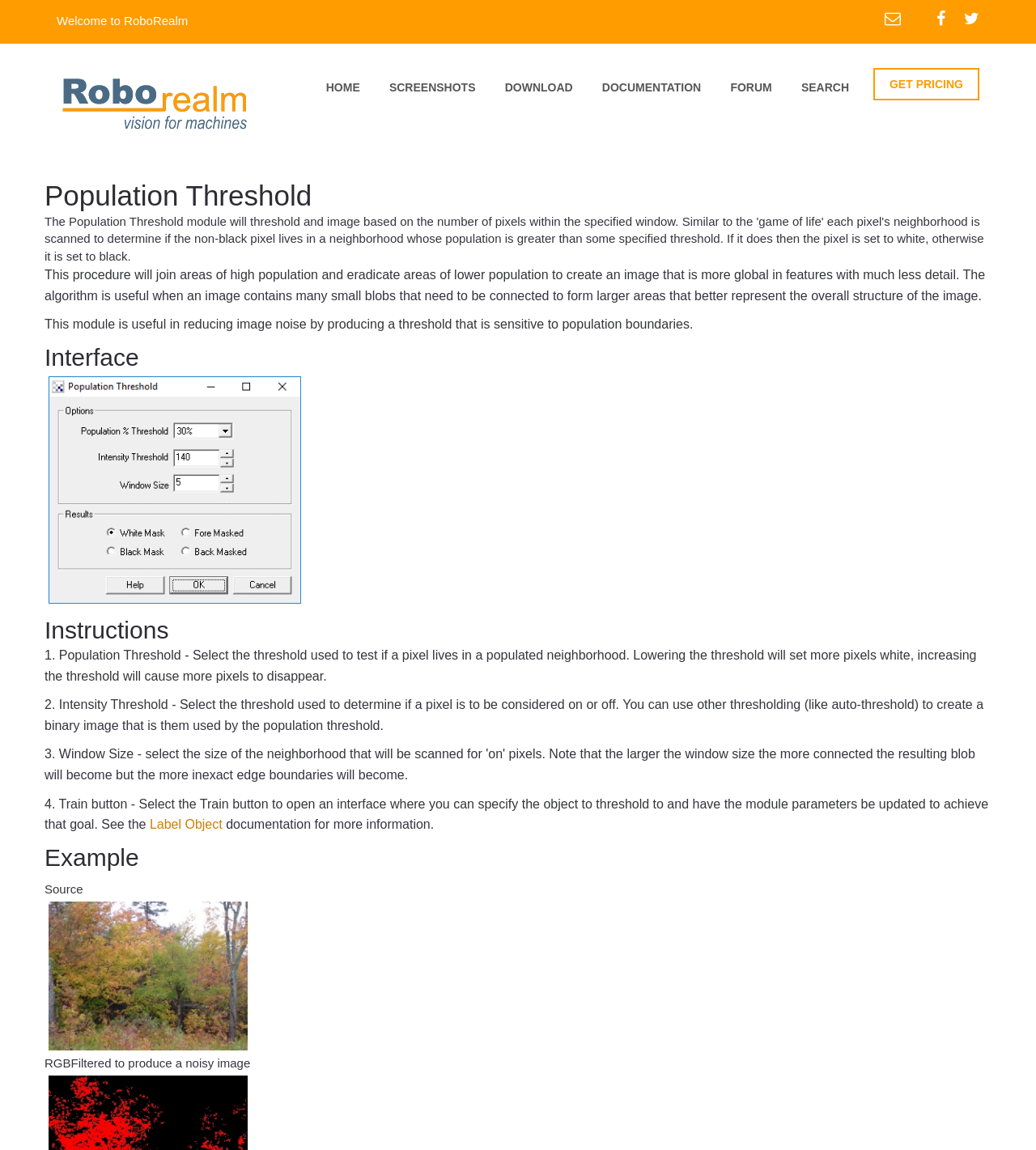Describe all the visual and textual components of the webpage comprehensively.

The webpage is about the "Population Threshold" procedure, which is a module used to join areas of high population and eradicate areas of lower population to create an image with more global features and less detail. 

At the top of the page, there is a header section with the title "Welcome to RoboRealm" and several icons on the right side, including three links represented by font awesome icons and a logo image. Below the header, there is a navigation menu with links to "HOME", "SCREENSHOTS", "DOWNLOAD", "DOCUMENTATION", "FORUM", and "SEARCH". On the right side of the navigation menu, there is a "GET PRICING" link.

The main content of the page is divided into four sections: "Population Threshold", "Interface", "Instructions", and "Example". The "Population Threshold" section provides a brief description of the procedure and its usefulness in reducing image noise. 

The "Interface" section contains an image, which is likely a screenshot of the module's interface. The "Instructions" section provides step-by-step instructions on how to use the module, including setting the population threshold, intensity threshold, and training the module. There is also a link to the "Label Object" documentation.

The "Example" section contains a table with three rows, each representing a different stage of the image processing procedure. The first row is labeled "Source", the second row contains an image, and the third row is labeled "RGBFiltered to produce a noisy image" and also contains an image.